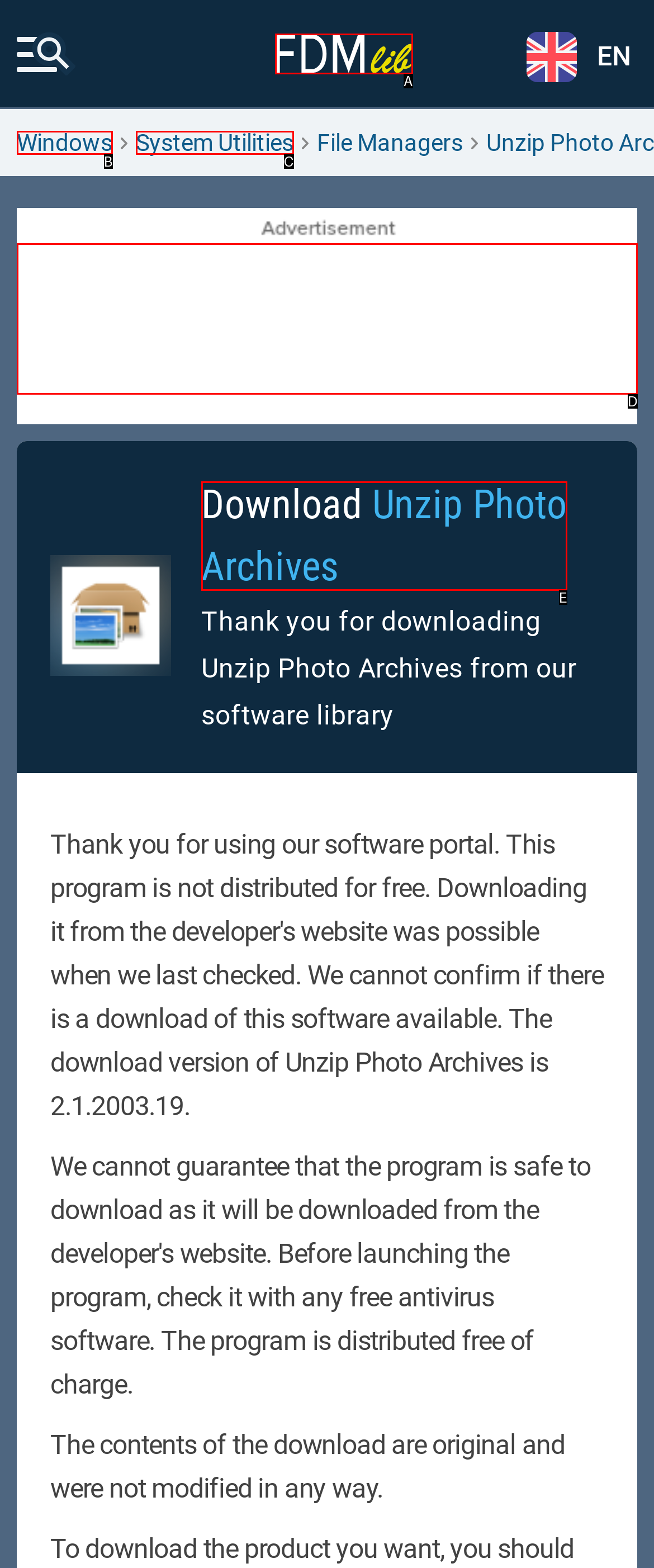Identify the matching UI element based on the description: Windows
Reply with the letter from the available choices.

B